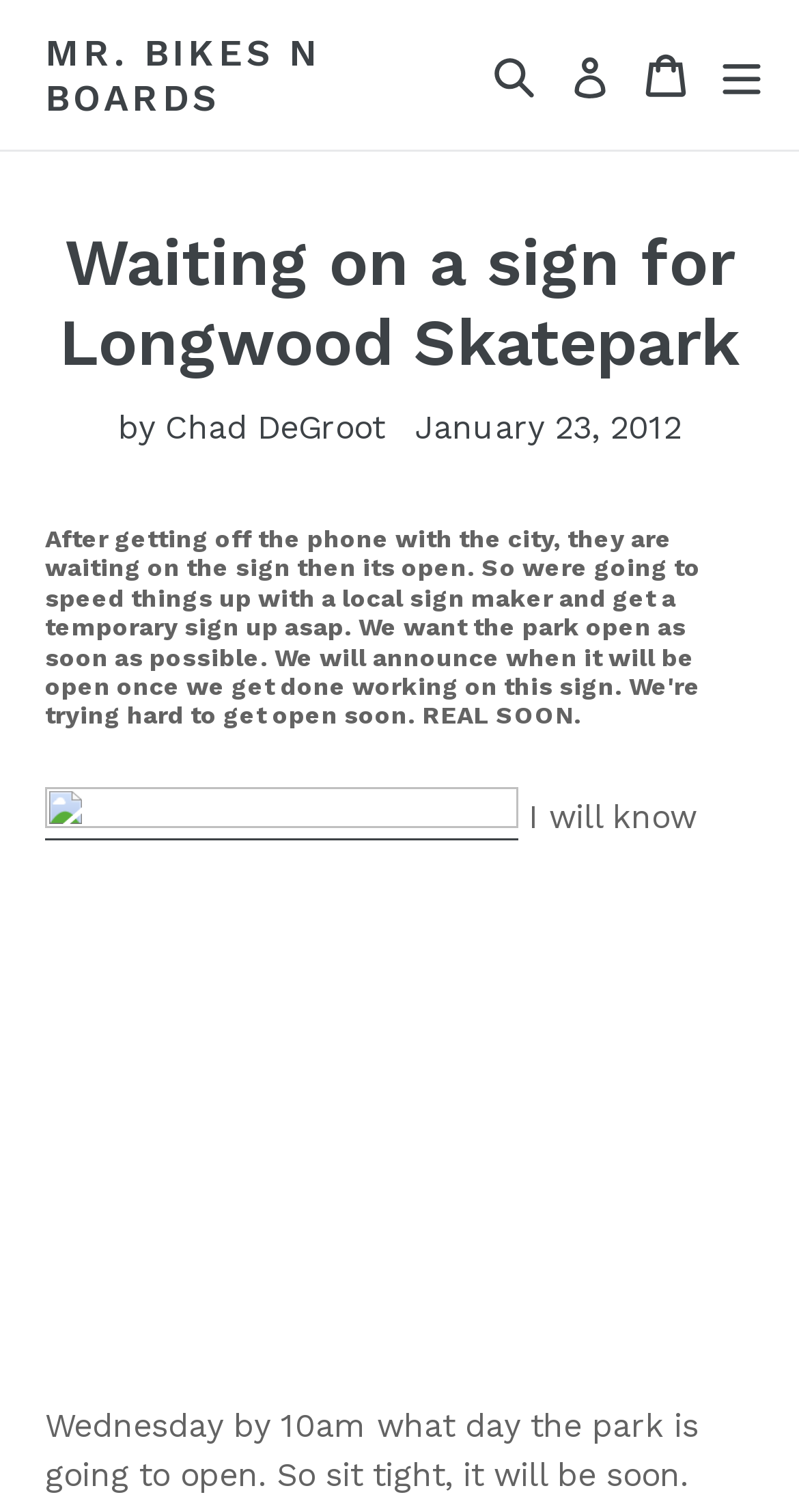Describe in detail what you see on the webpage.

The webpage appears to be a blog post or news article about the Longwood Skatepark. At the top, there is a navigation section with links to "MR. BIKES N BOARDS", "Search", "Log in", and "Cart Cart", as well as a button to expand or collapse a section. 

Below the navigation section, there is a heading that reads "Waiting on a sign for Longwood Skatepark" followed by the author's name, "by Chad DeGroot". The date of the post, "January 23, 2012", is also displayed. 

The main content of the post is a paragraph that explains the current status of the skatepark, stating that they are waiting on a sign from the city and plan to speed up the process with a local sign maker. The post also mentions that the park will open as soon as possible and that an announcement will be made once the sign is ready.

To the right of the main content, there is an image that takes up most of the vertical space. Below the image, there is a short update that states the author will know the opening date by Wednesday at 10am and asks readers to be patient.